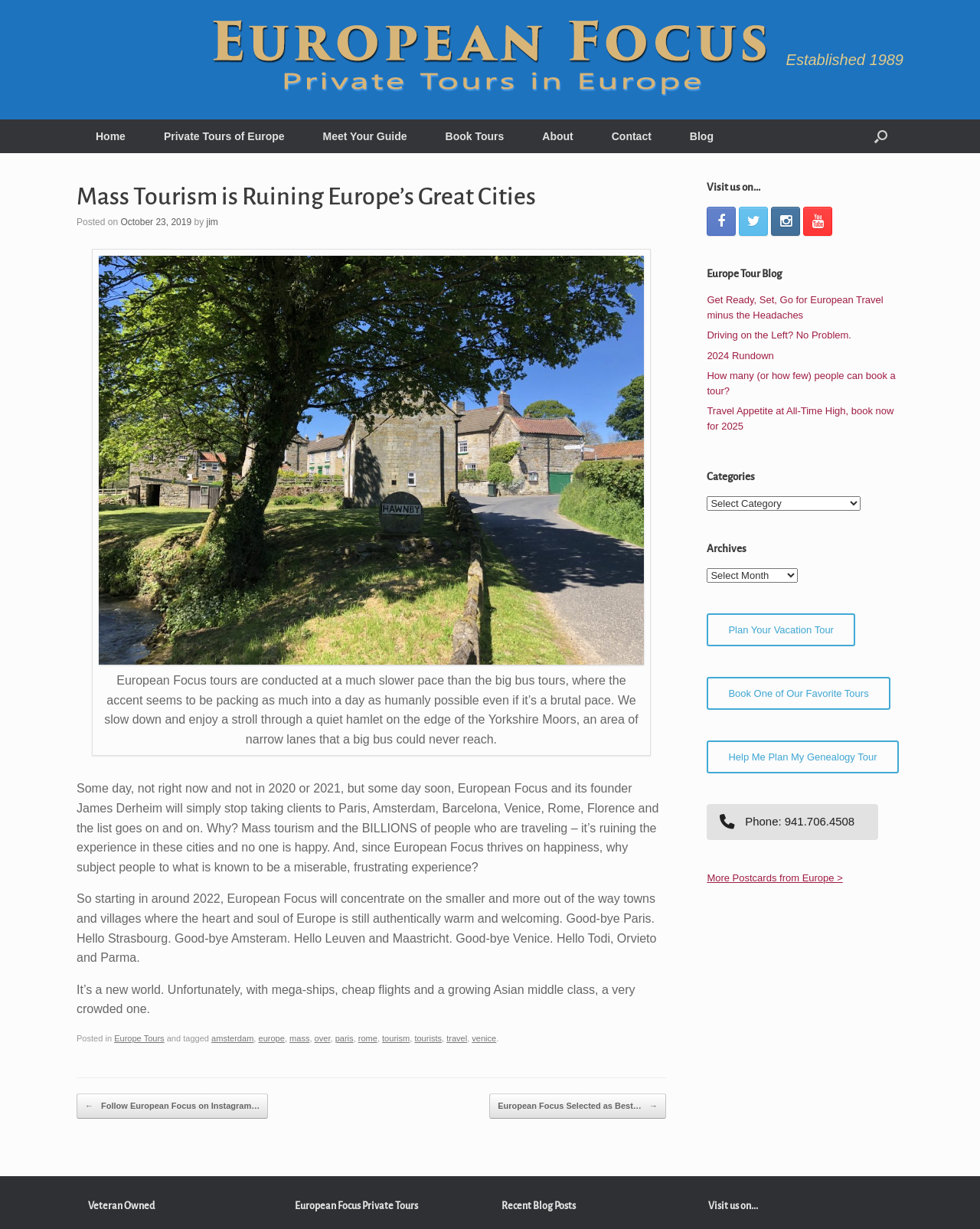Predict the bounding box of the UI element that fits this description: "Meet Your Guide".

[0.31, 0.097, 0.435, 0.125]